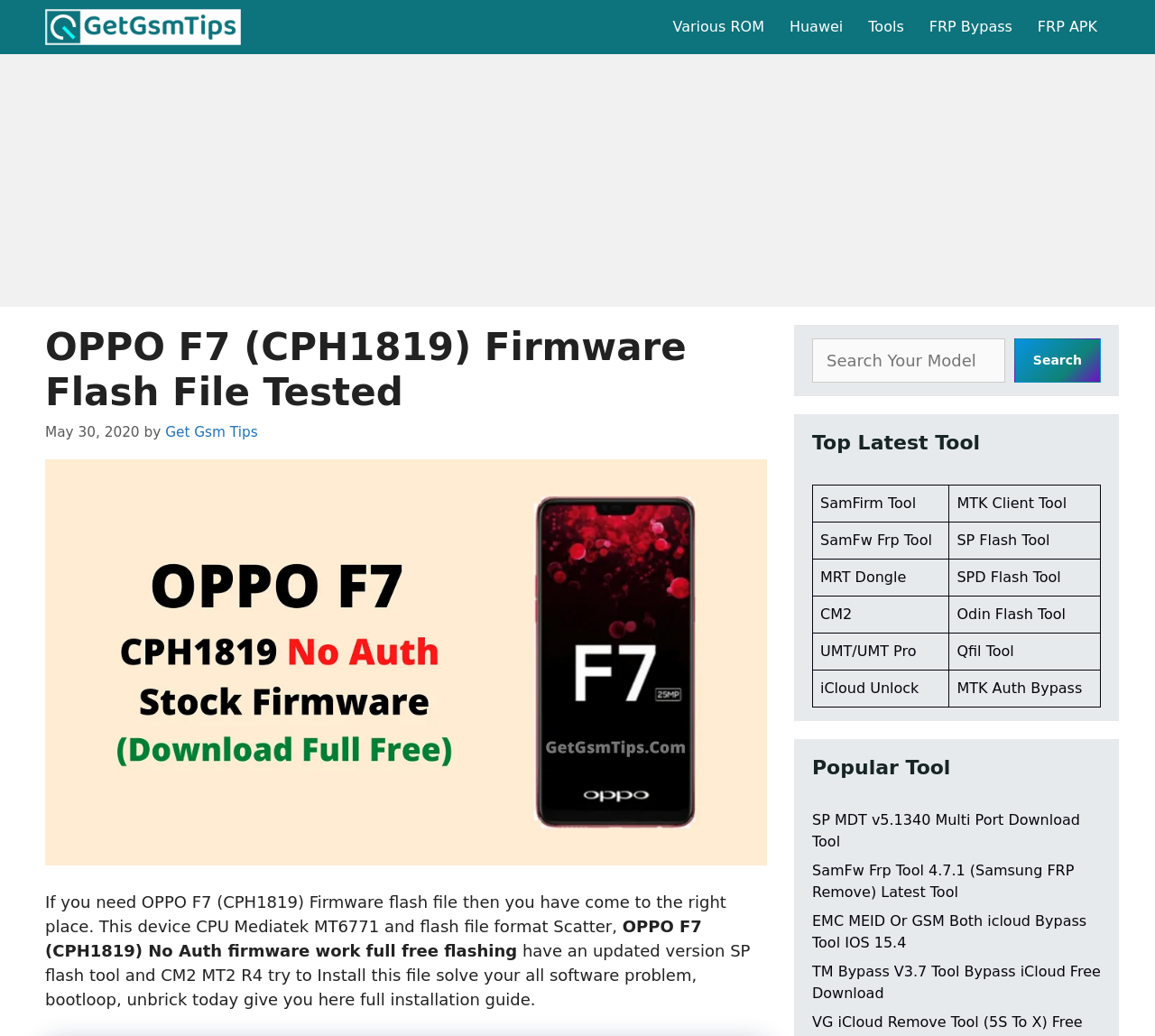Locate the UI element described as follows: "Tools". Return the bounding box coordinates as four float numbers between 0 and 1 in the order [left, top, right, bottom].

[0.741, 0.0, 0.794, 0.052]